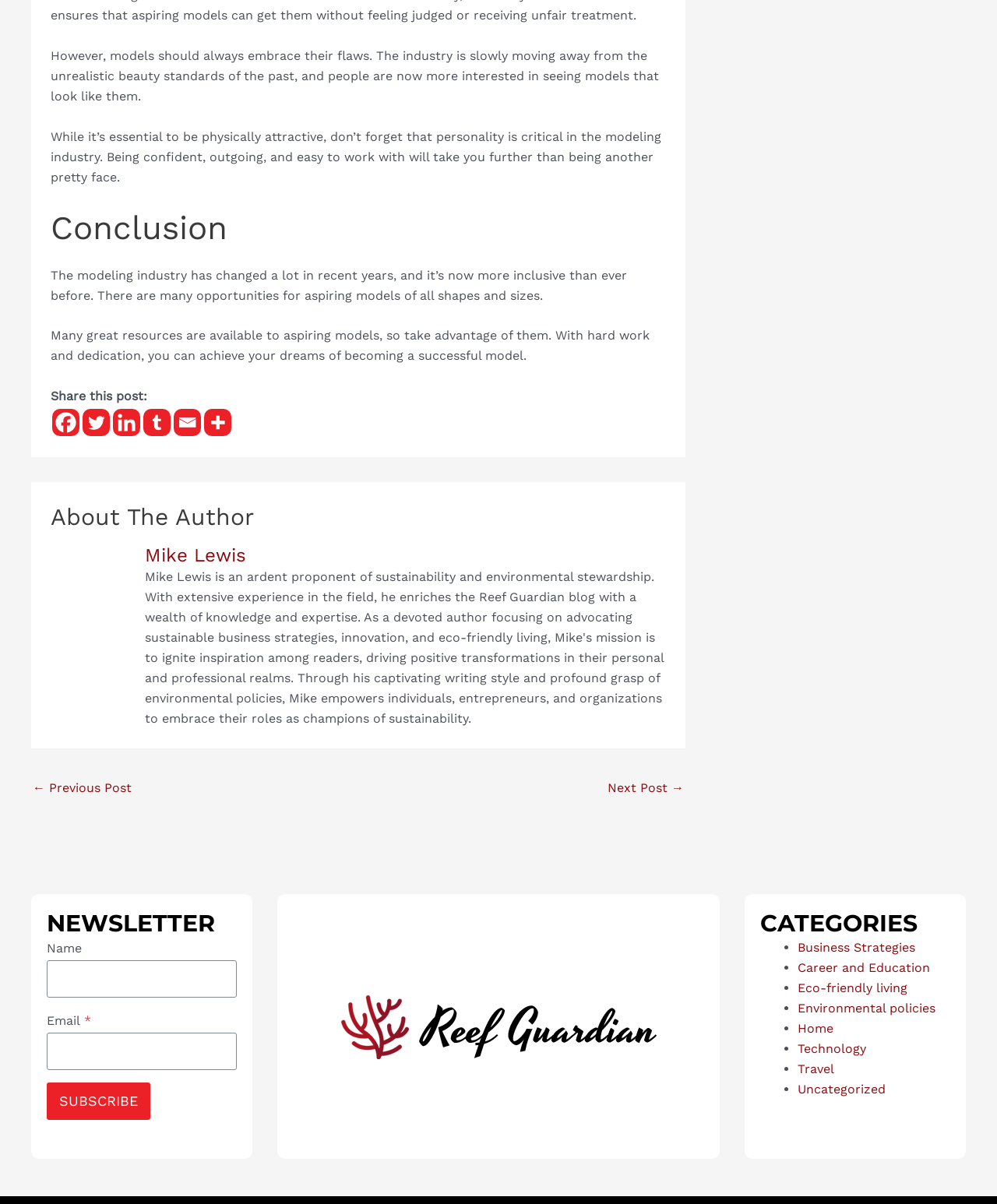What is the author's name?
Please provide a full and detailed response to the question.

The webpage mentions the author's name as Mike Lewis, which is linked to a heading element with the same text.